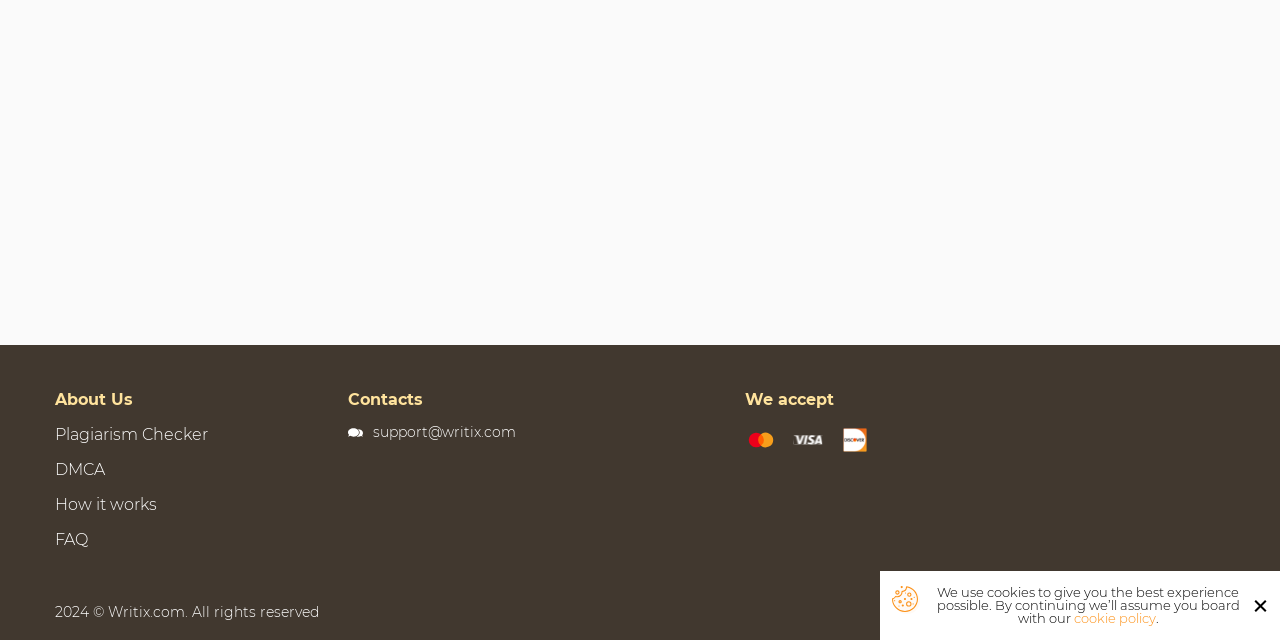Extract the bounding box of the UI element described as: "alt="Cebu Fun Divers - Moalboal"".

None